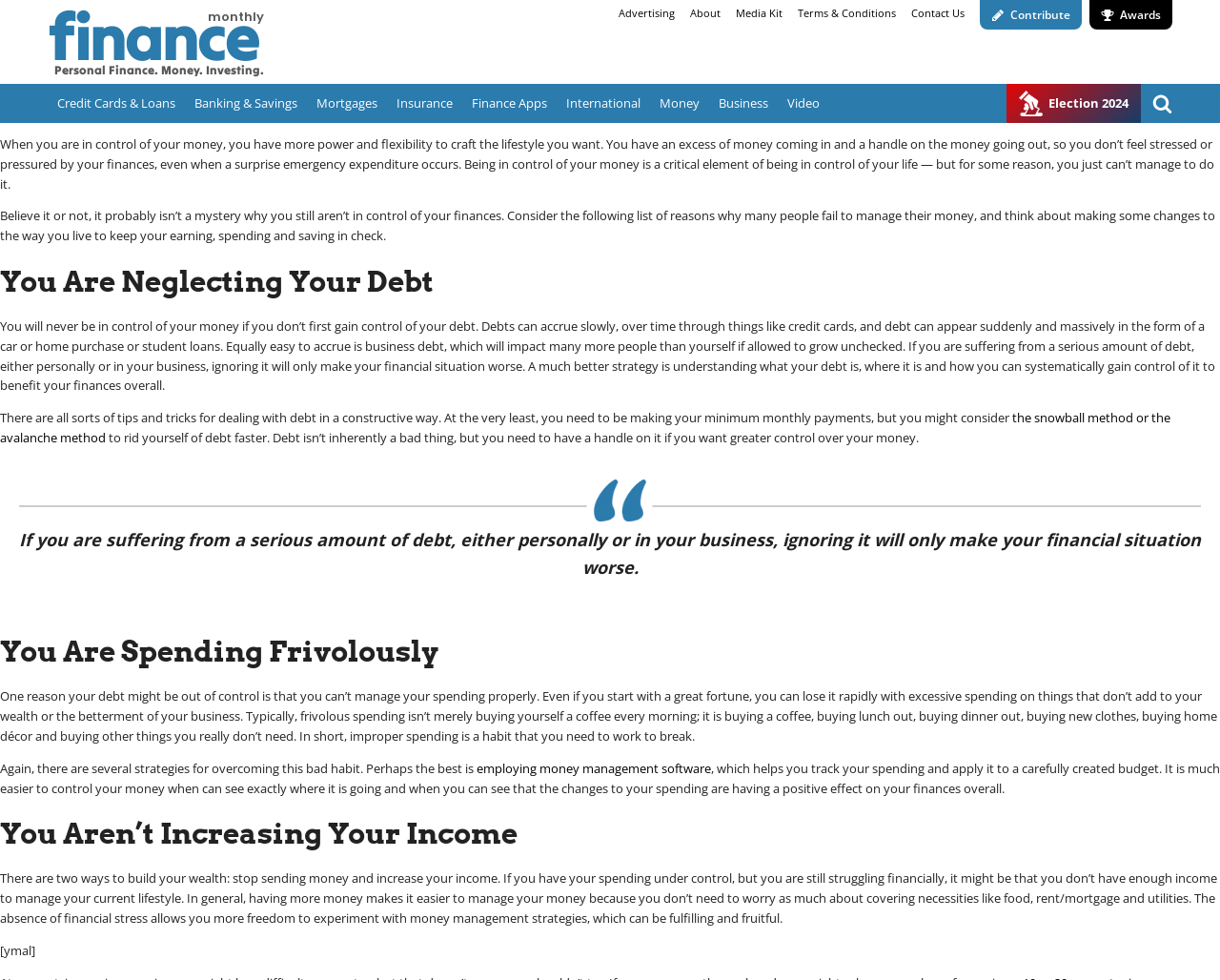Please indicate the bounding box coordinates of the element's region to be clicked to achieve the instruction: "click the link to read more about Jake Zimmerman's campaign". Provide the coordinates as four float numbers between 0 and 1, i.e., [left, top, right, bottom].

None